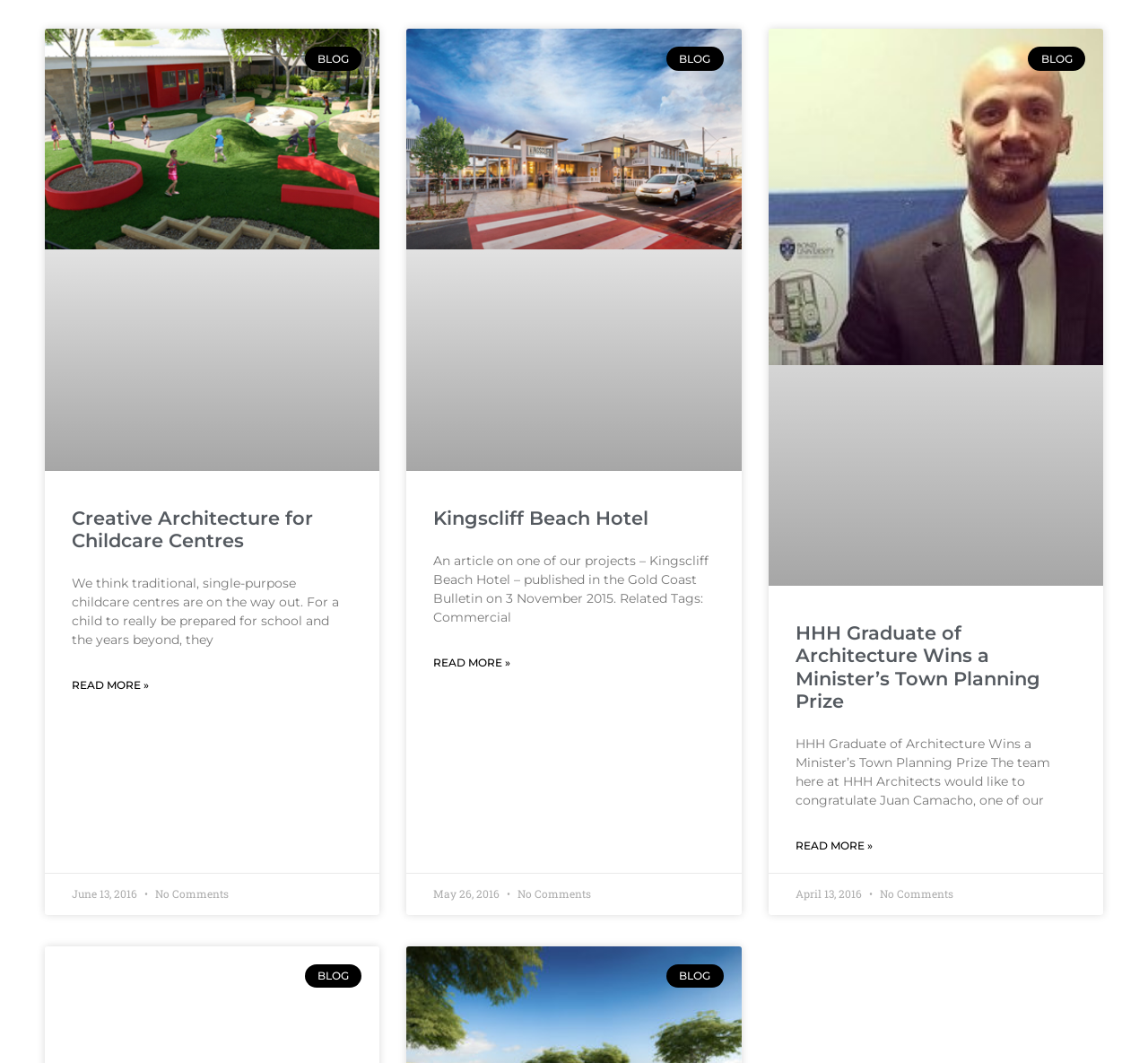Please find the bounding box for the UI component described as follows: "Read More »".

[0.062, 0.636, 0.13, 0.654]